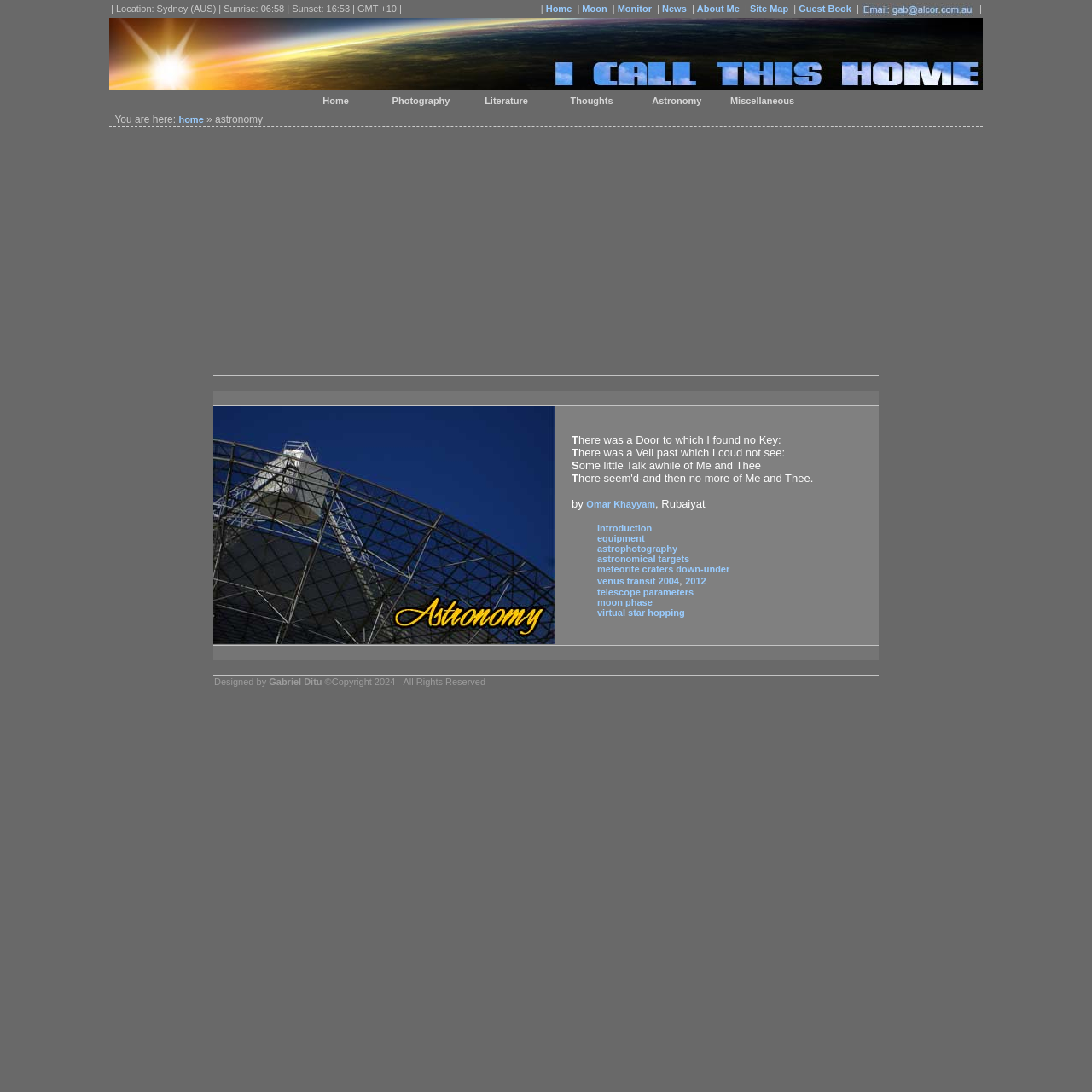Please identify the bounding box coordinates of the element that needs to be clicked to execute the following command: "Access Contact page". Provide the bounding box using four float numbers between 0 and 1, formatted as [left, top, right, bottom].

None